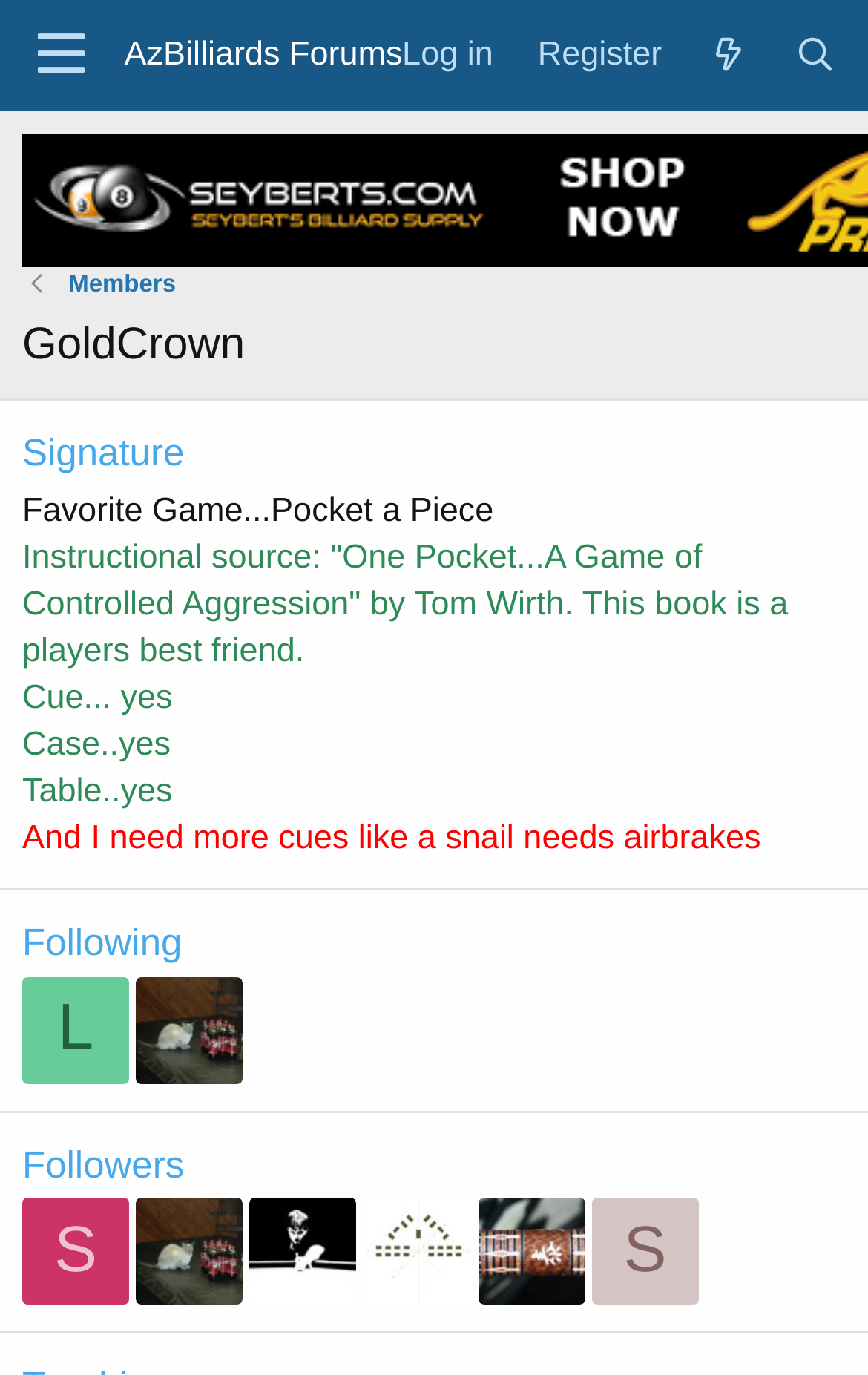Please determine the bounding box coordinates of the clickable area required to carry out the following instruction: "View LinkedIn for Individuals". The coordinates must be four float numbers between 0 and 1, represented as [left, top, right, bottom].

None